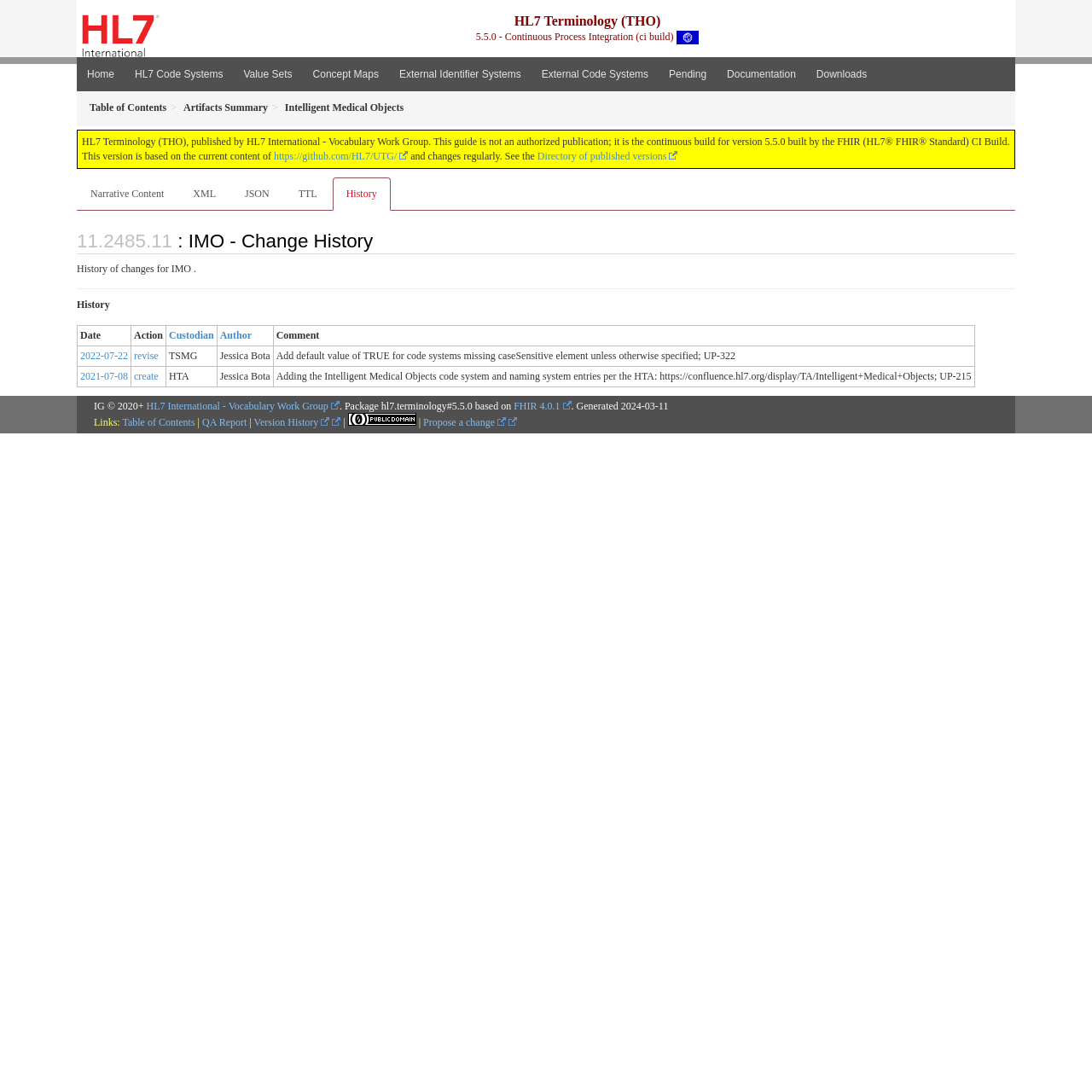Please reply to the following question using a single word or phrase: 
What is the link to the HL7 website?

Visit the HL7 website